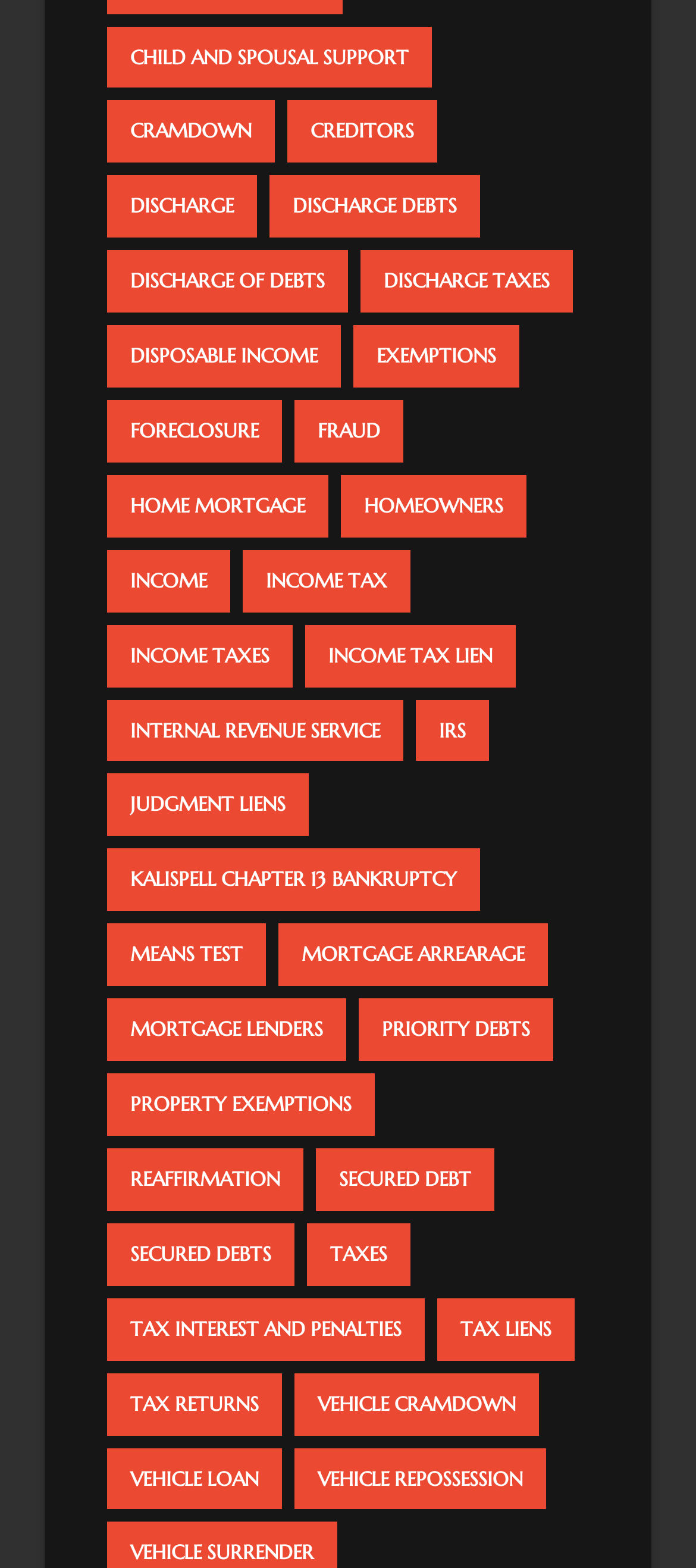Locate the bounding box coordinates of the clickable area to execute the instruction: "Open 'LORD of Hollywood' article". Provide the coordinates as four float numbers between 0 and 1, represented as [left, top, right, bottom].

None